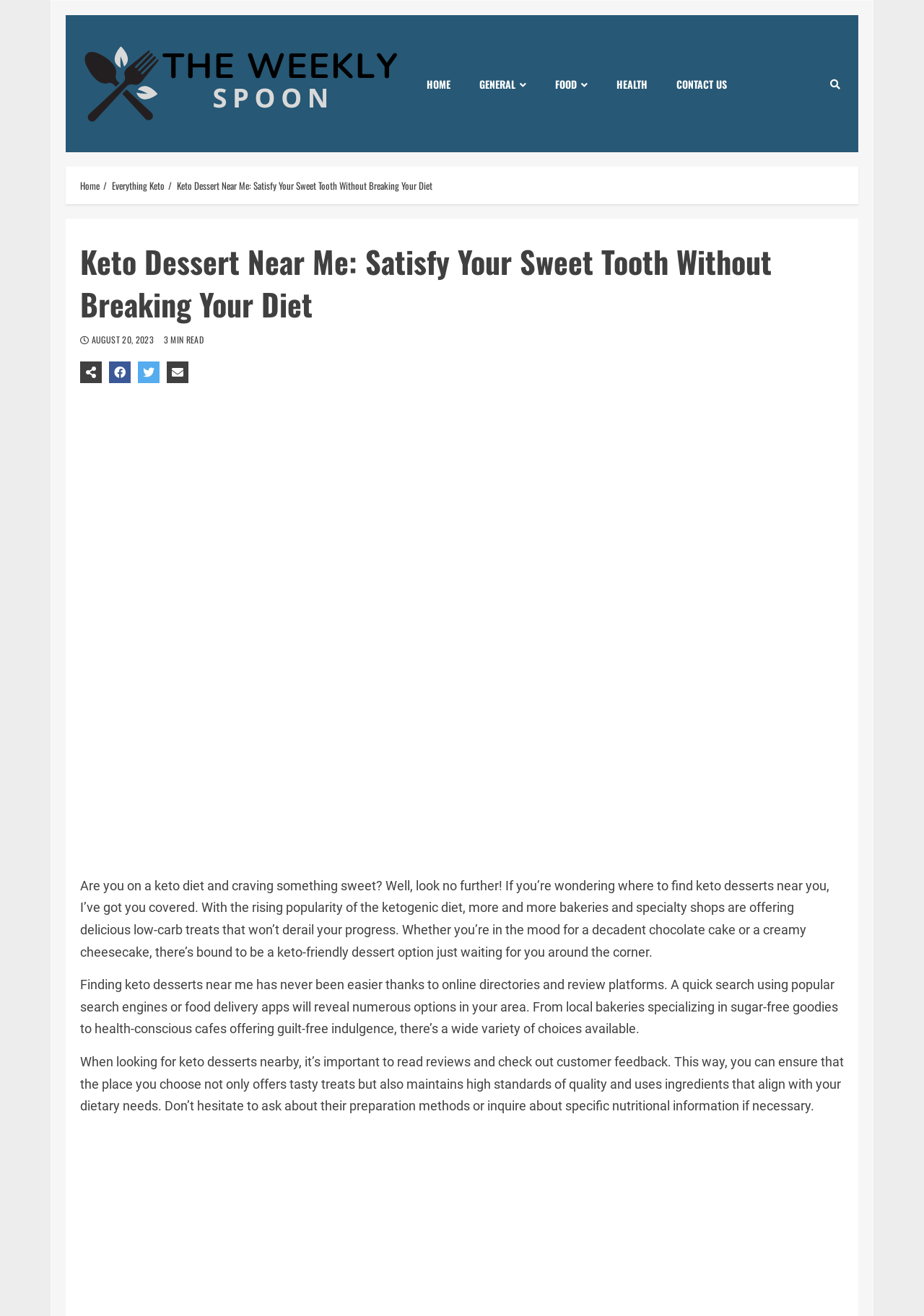Based on the image, provide a detailed and complete answer to the question: 
How many minutes does it take to read the article?

I found the reading time of the article by looking at the static text element that says '3 MIN READ' which is located below the header and above the main content of the article.